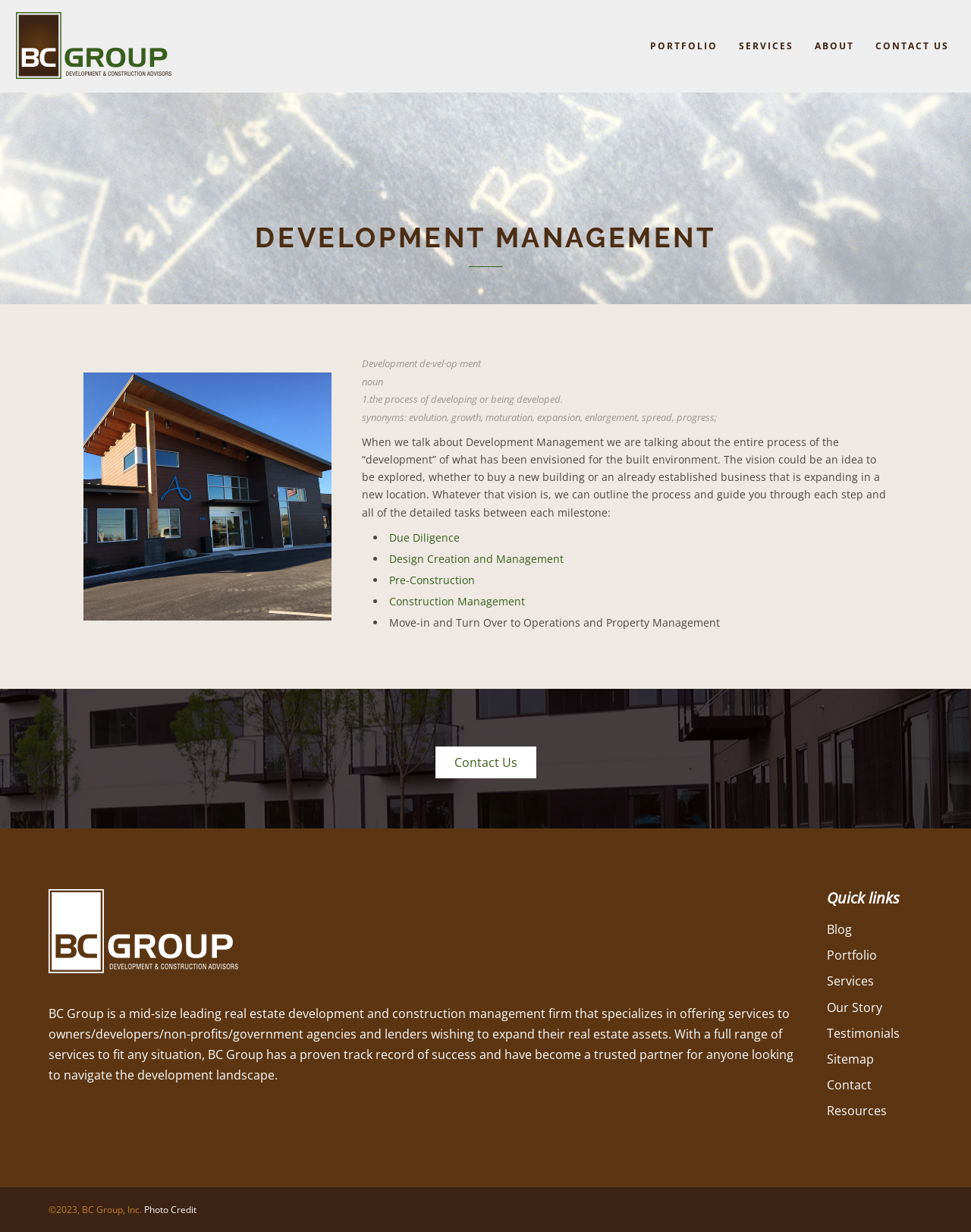Give a full account of the webpage's elements and their arrangement.

The webpage is about BC Group, a real estate development and construction management firm. At the top, there is a logo of BC Group, accompanied by a link to the homepage. Below the logo, there are four main navigation links: PORTFOLIO, SERVICES, ABOUT, and CONTACT US.

The main content of the page is divided into two sections. The left section has a heading "DEVELOPMENT MANAGEMENT" and an image. Below the image, there is a definition of development management, followed by a paragraph explaining the process of development management. The paragraph is accompanied by a list of tasks involved in the process, including Due Diligence, Design Creation and Management, Pre-Construction, Construction Management, and Move-in and Turn Over to Operations and Property Management.

On the right side of the page, there are three complementary sections. The top section has a logo of BC Group and a brief description of the company. The middle section has a heading "Quick links" and provides links to various pages, including Blog, Portfolio, Services, Our Story, Testimonials, Sitemap, Contact, and Resources. The bottom section has a copyright notice and a link to Photo Credit.

At the bottom of the page, there is a button "Contact Us" and an image of a building. Overall, the webpage provides an overview of BC Group's services and expertise in development management.